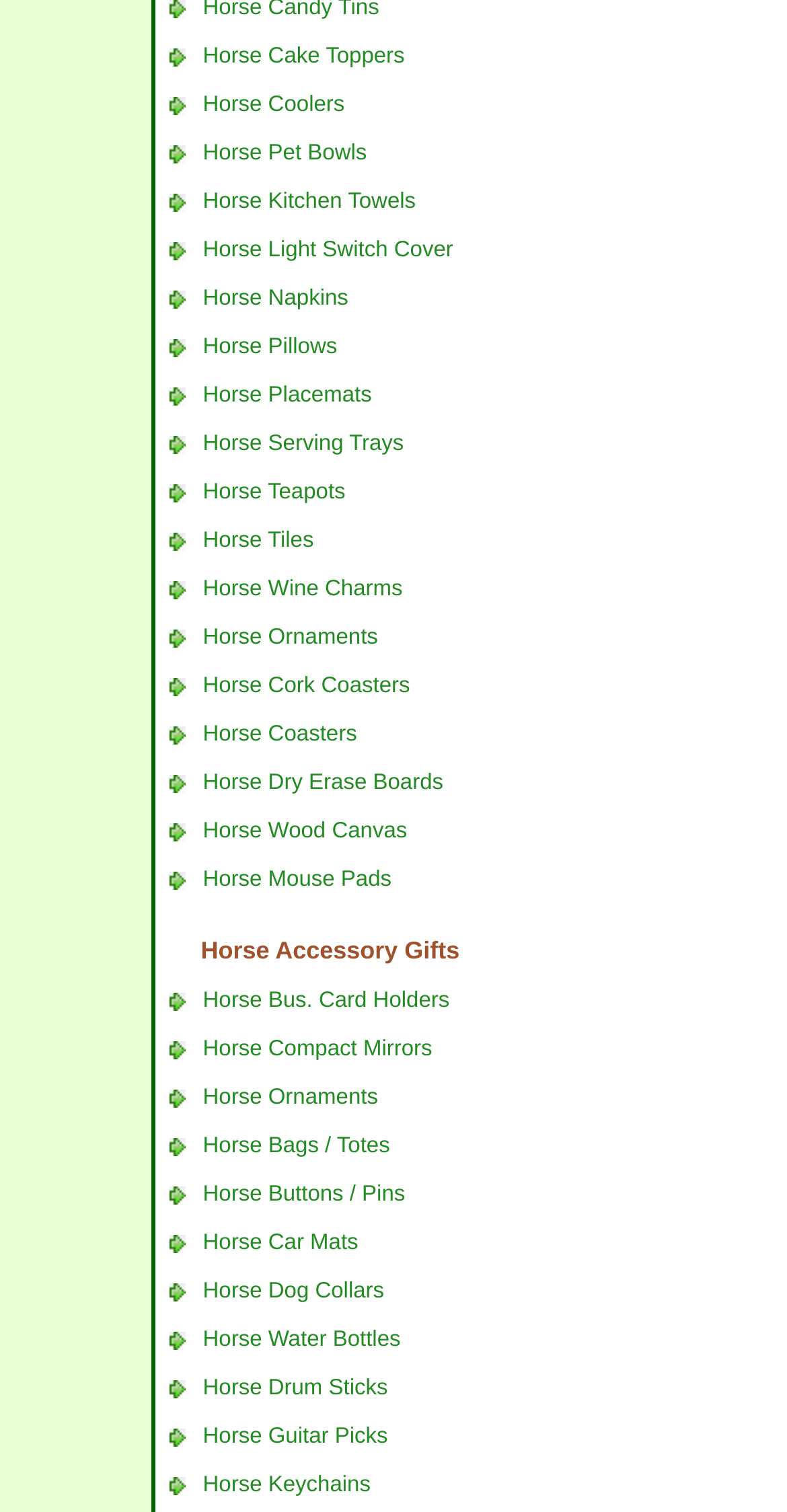Pinpoint the bounding box coordinates of the element you need to click to execute the following instruction: "Browse Horse Kitchen Towels". The bounding box should be represented by four float numbers between 0 and 1, in the format [left, top, right, bottom].

[0.258, 0.125, 0.528, 0.141]